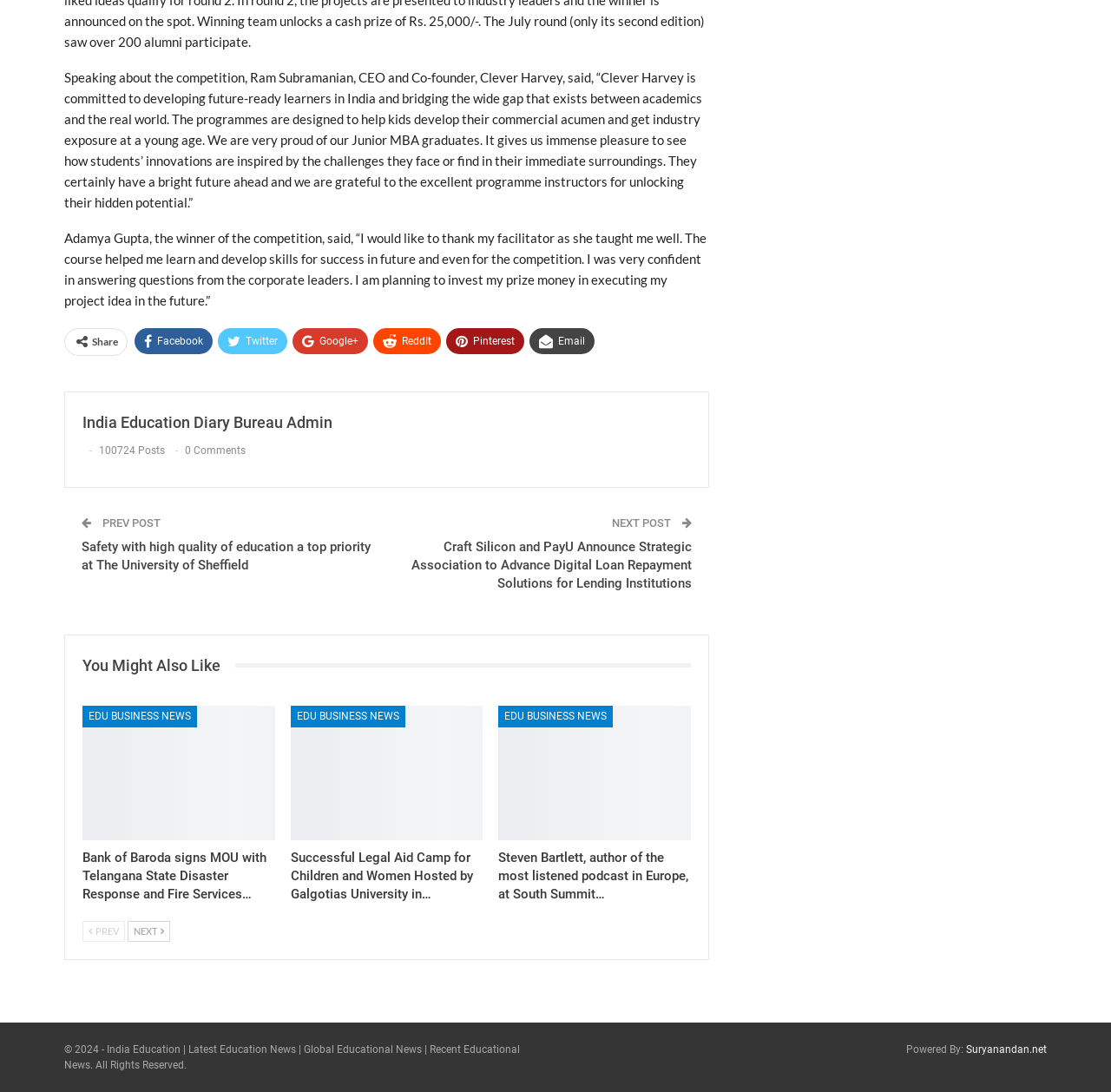What is the name of the university mentioned in the article?
Look at the screenshot and respond with one word or a short phrase.

The University of Sheffield